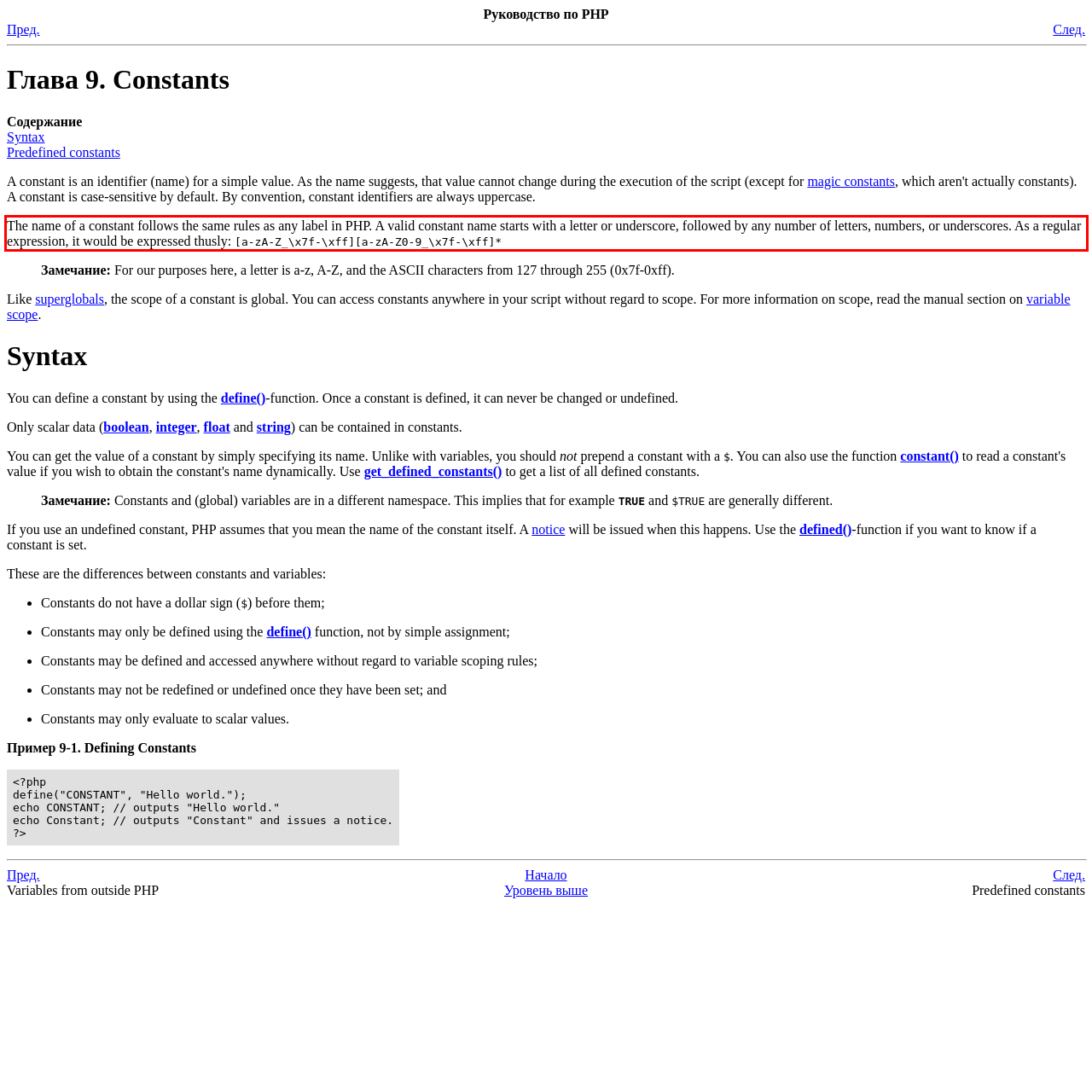Within the screenshot of a webpage, identify the red bounding box and perform OCR to capture the text content it contains.

The name of a constant follows the same rules as any label in PHP. A valid constant name starts with a letter or underscore, followed by any number of letters, numbers, or underscores. As a regular expression, it would be expressed thusly: [a-zA-Z_\x7f-\xff][a-zA-Z0-9_\x7f-\xff]*